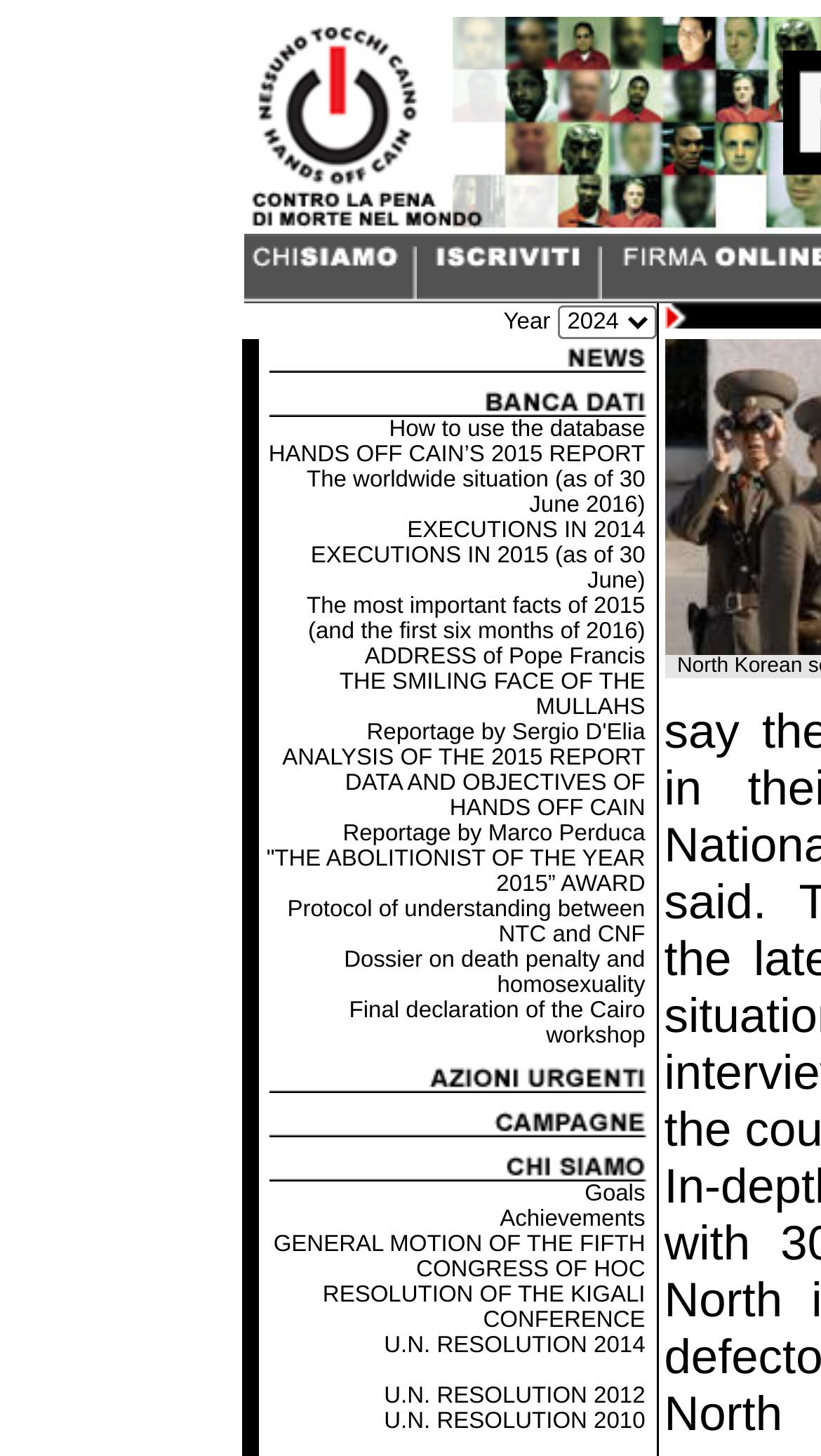Please find the bounding box for the UI component described as follows: "Achievements".

[0.609, 0.829, 0.786, 0.846]